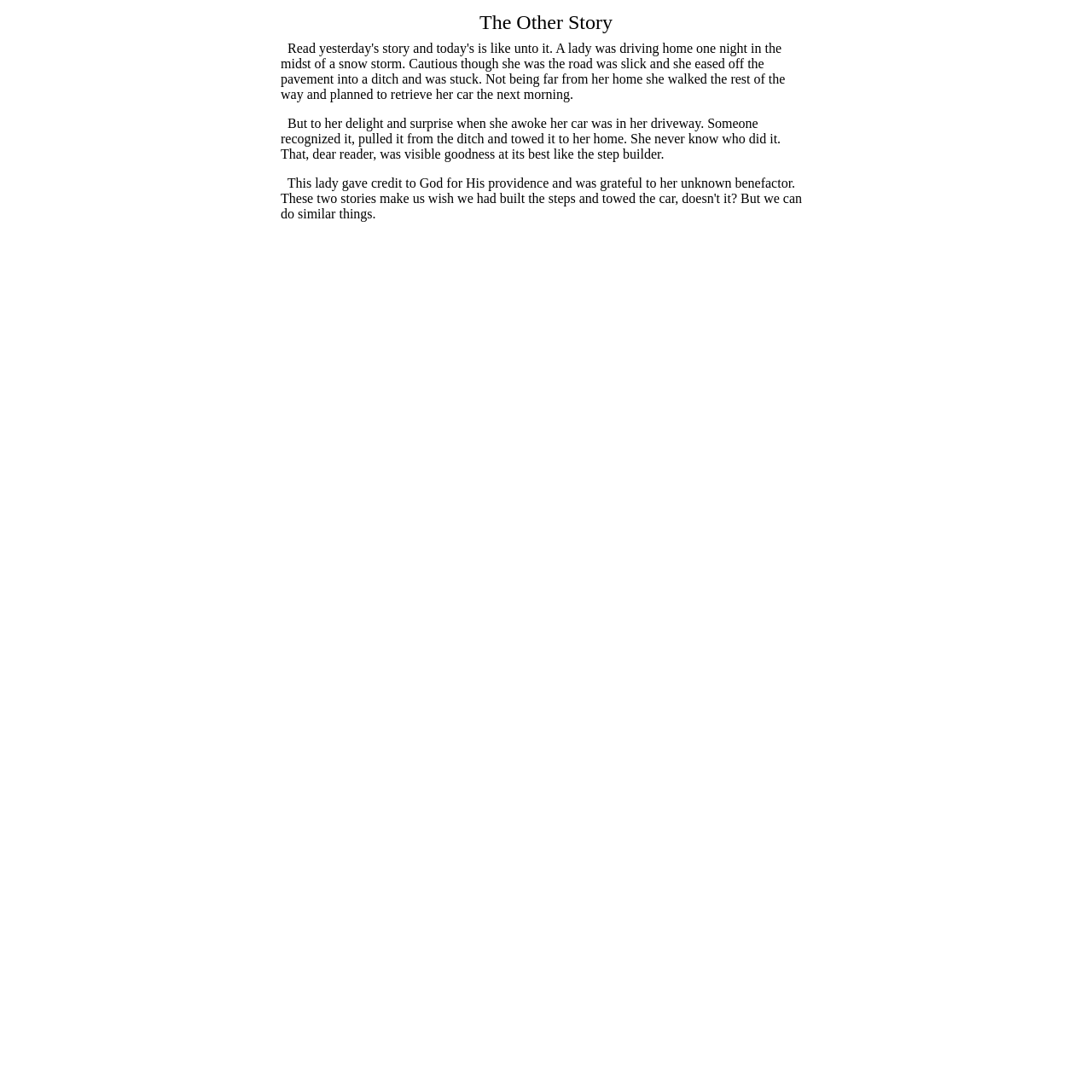Please give a succinct answer using a single word or phrase:
Is the story a personal experience?

No